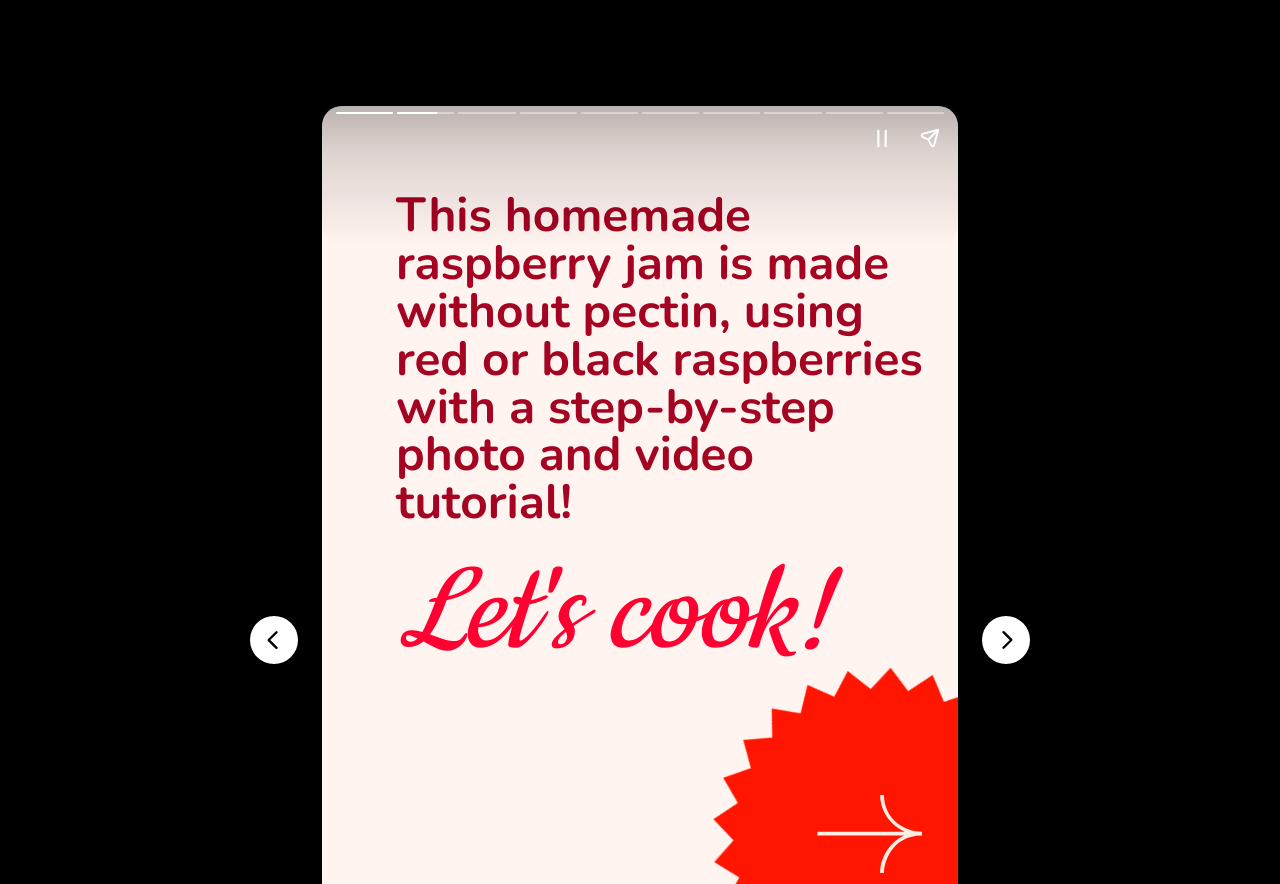What type of content is presented in the complementary section?
Please give a detailed and elaborate explanation in response to the question.

The complementary section contains buttons 'Pause story' and 'Share story', indicating that it presents a story or tutorial, possibly a step-by-step guide to making homemade raspberry jam.